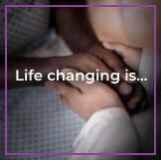Is the focus of the image sharp?
Examine the webpage screenshot and provide an in-depth answer to the question.

The caption describes the overall composition of the image as having a 'soft focus', which suggests that the image is not sharply focused.